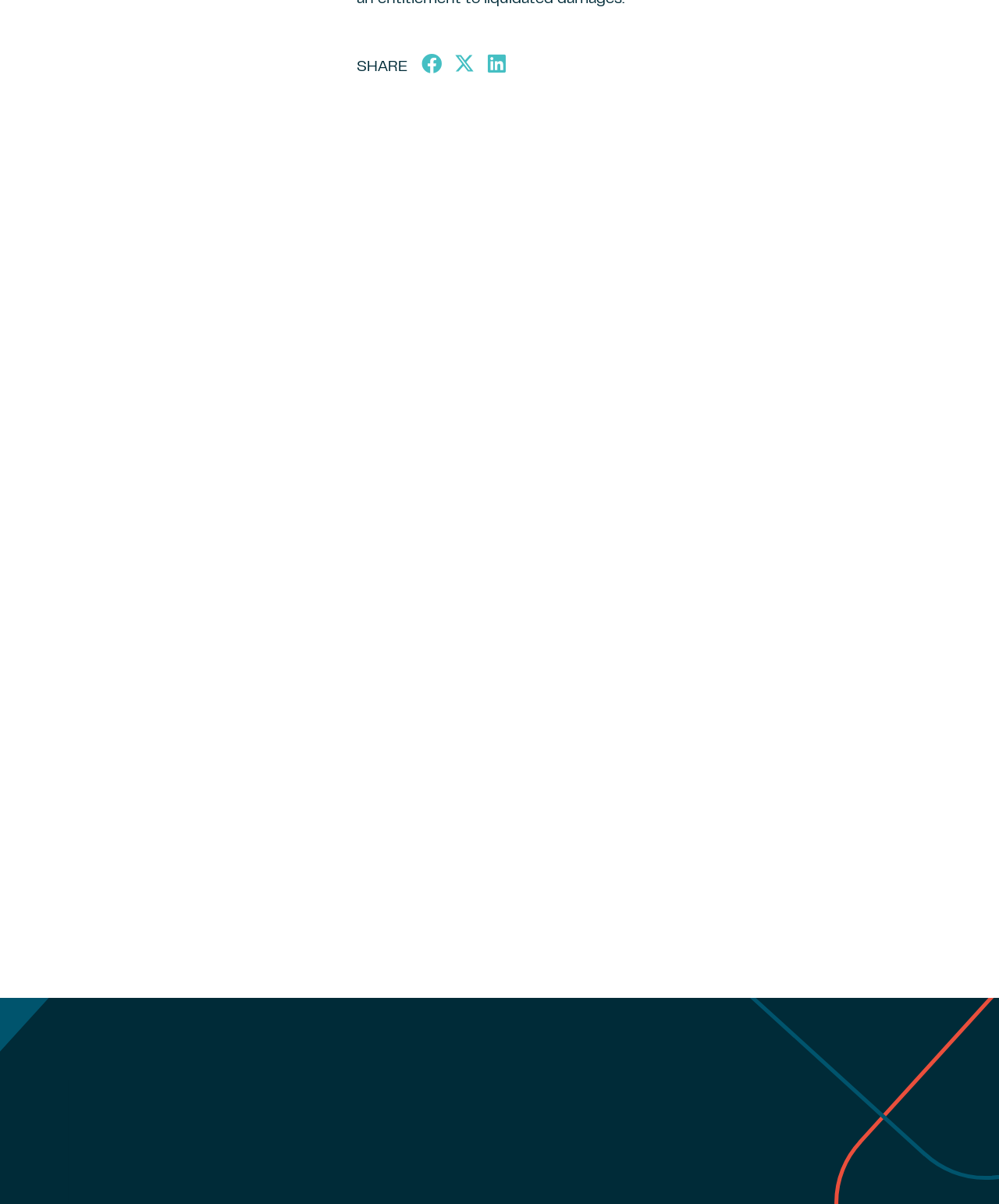How many articles are on this webpage? Please answer the question using a single word or phrase based on the image.

3